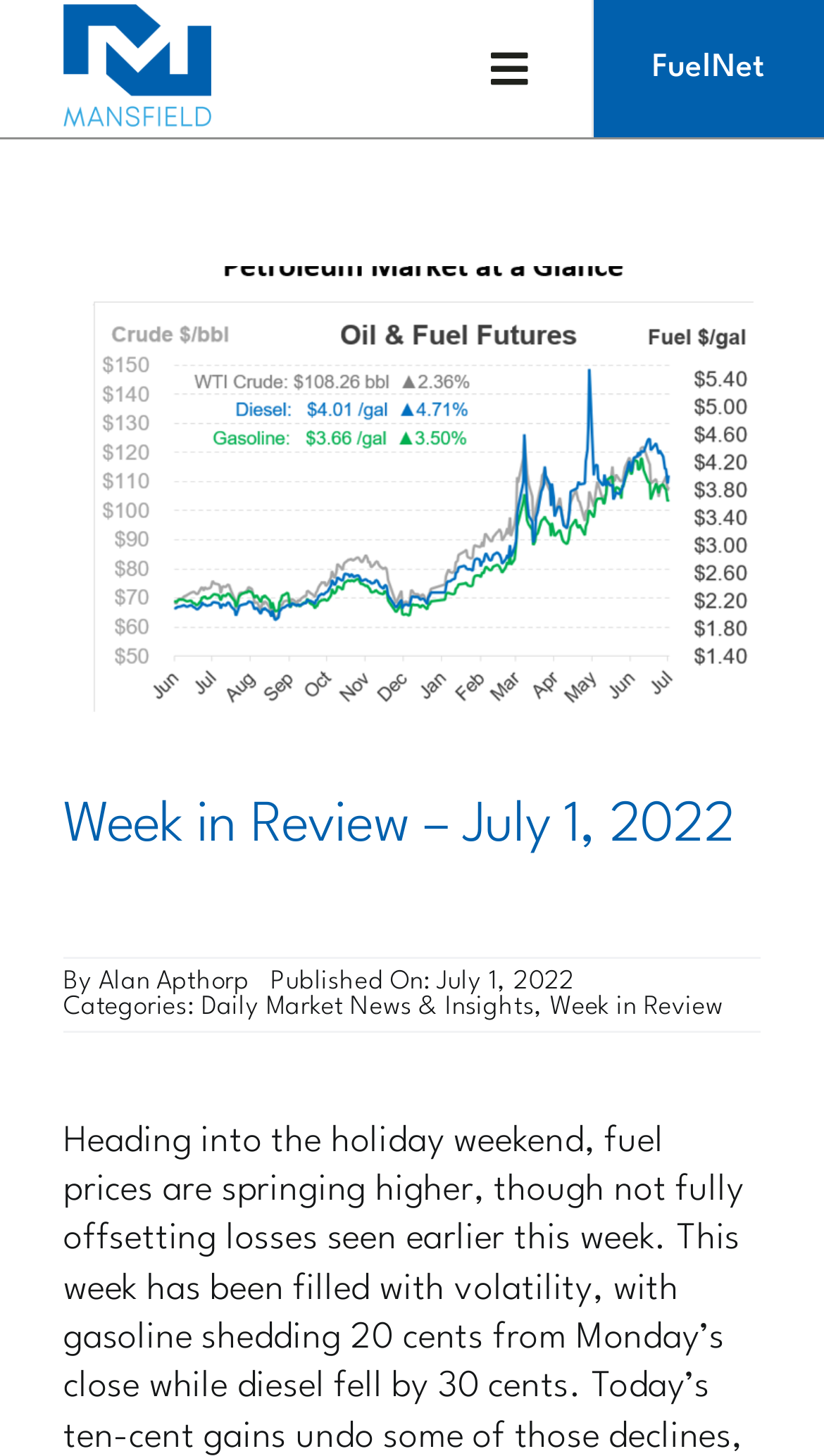Use a single word or phrase to answer this question: 
What is the main topic of this webpage?

Week in Review